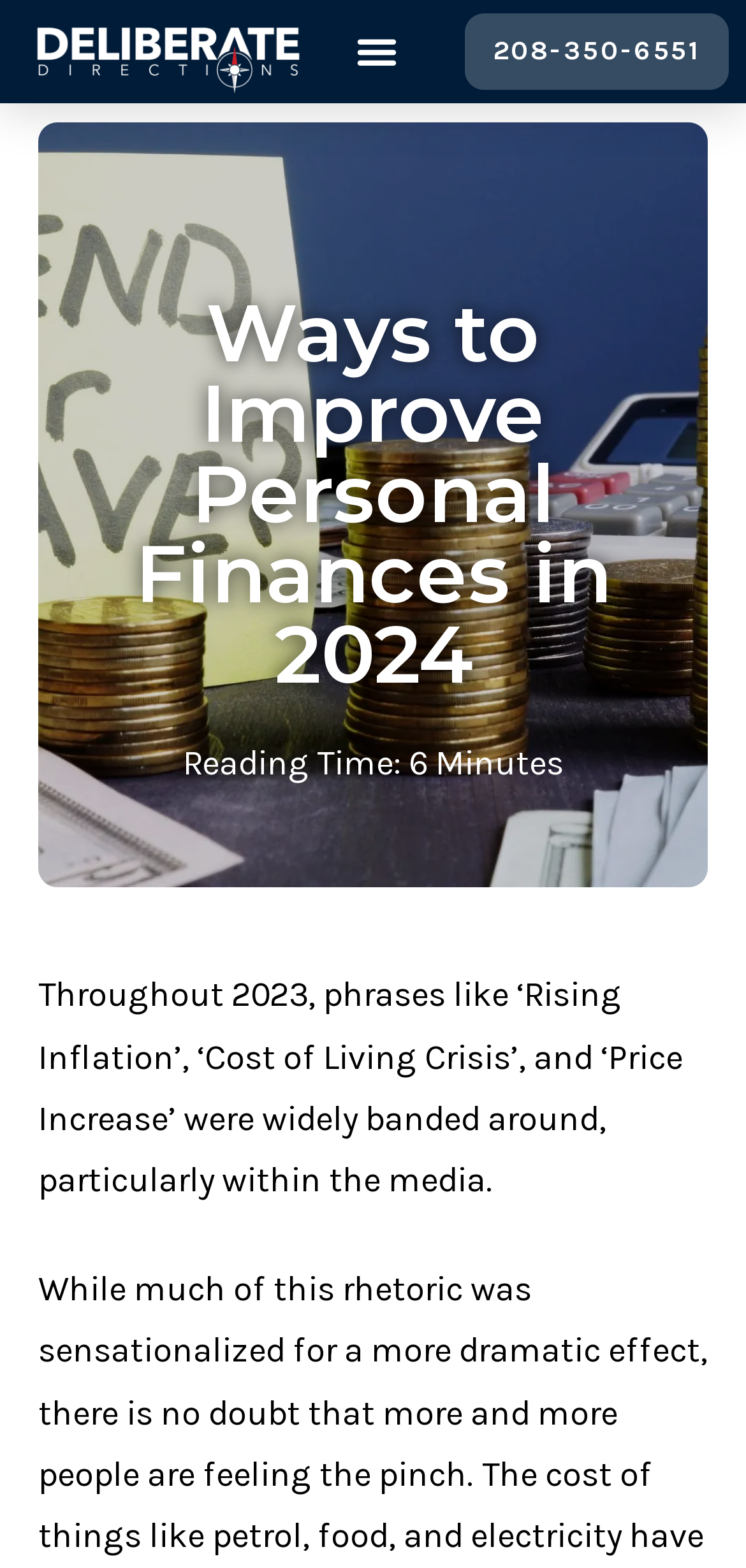Answer succinctly with a single word or phrase:
Is the menu toggle button expanded?

False